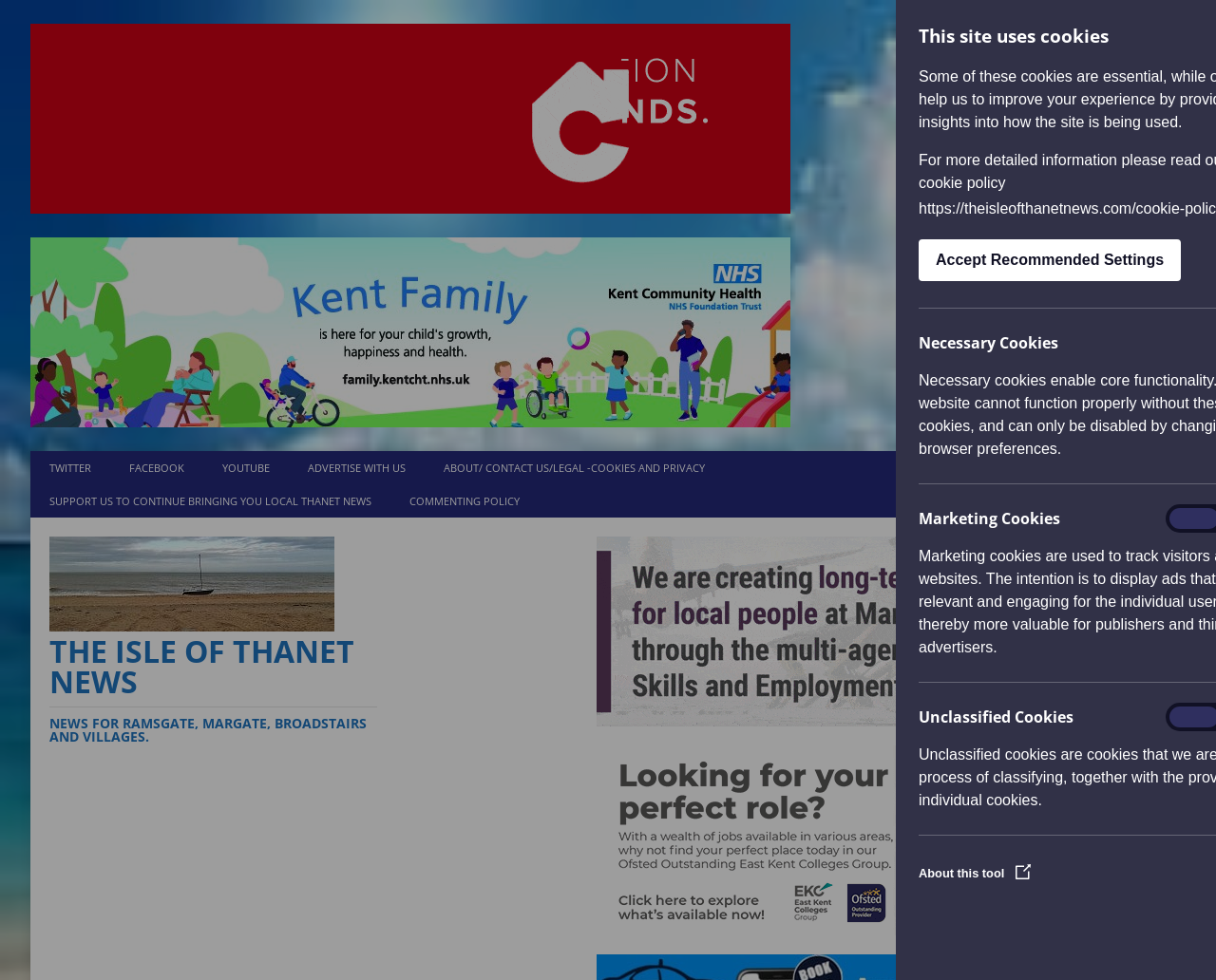What are the social media platforms listed at the top of the webpage?
Using the image, give a concise answer in the form of a single word or short phrase.

Twitter, Facebook, YouTube